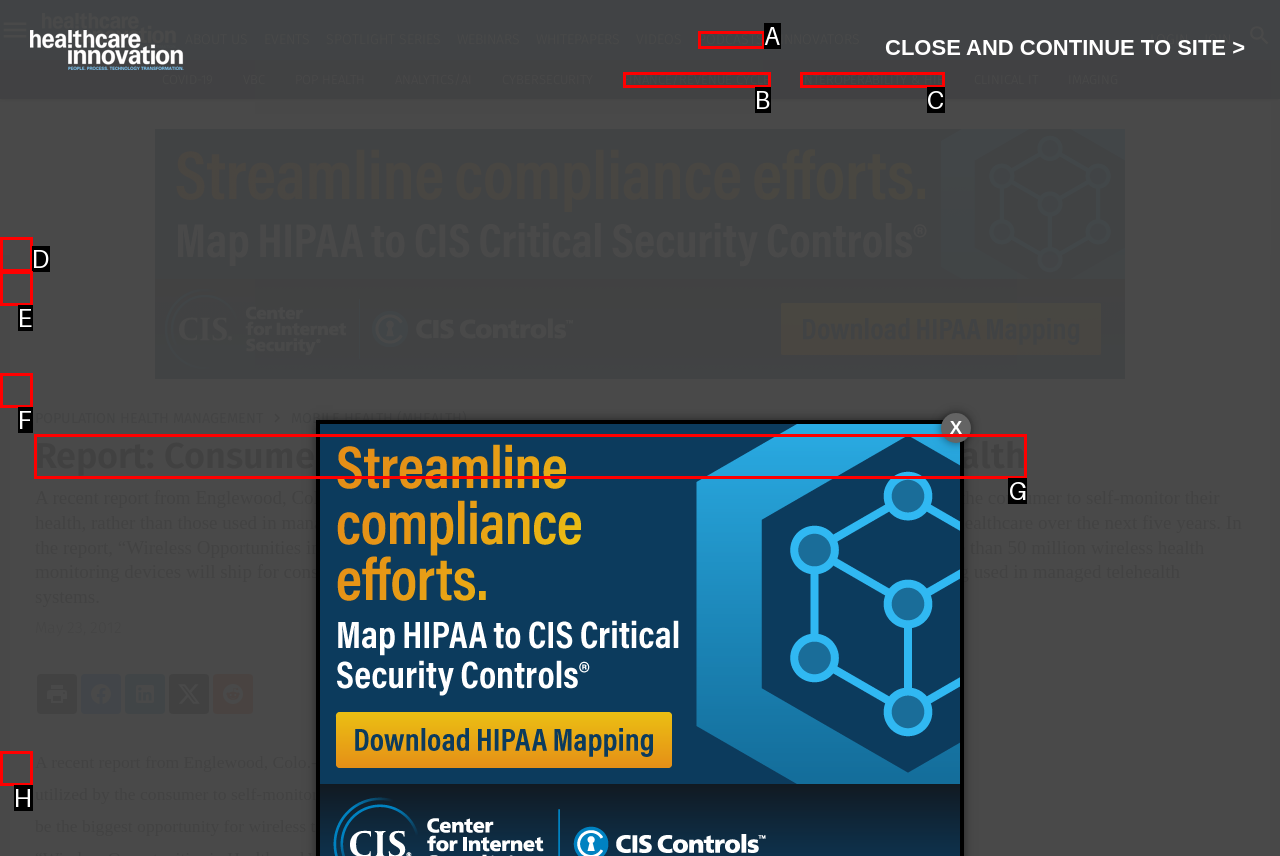Indicate the letter of the UI element that should be clicked to accomplish the task: Read the report on Consumer Self-Monitoring. Answer with the letter only.

G